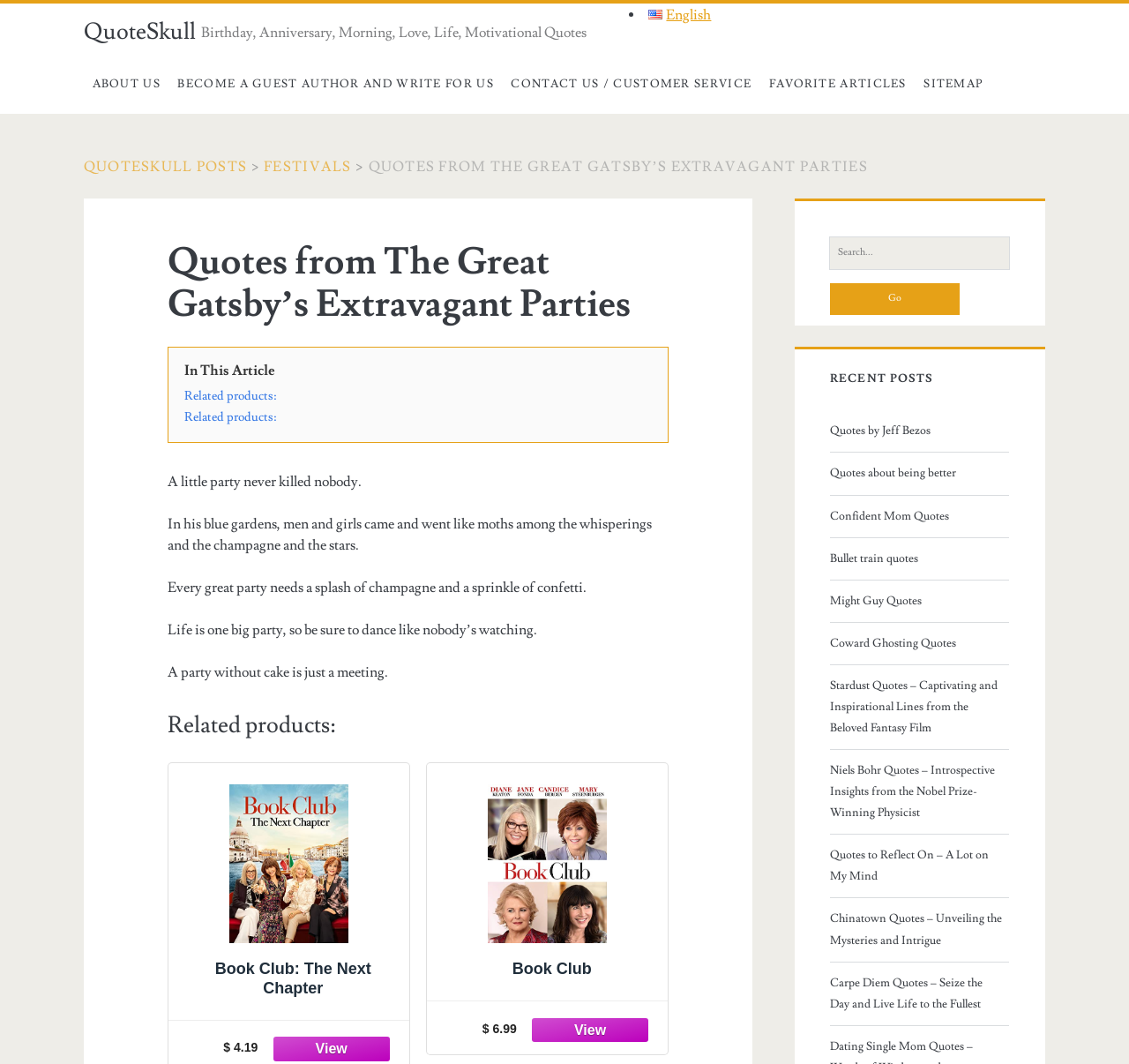Locate the bounding box coordinates of the segment that needs to be clicked to meet this instruction: "Search for quotes".

[0.735, 0.223, 0.894, 0.296]